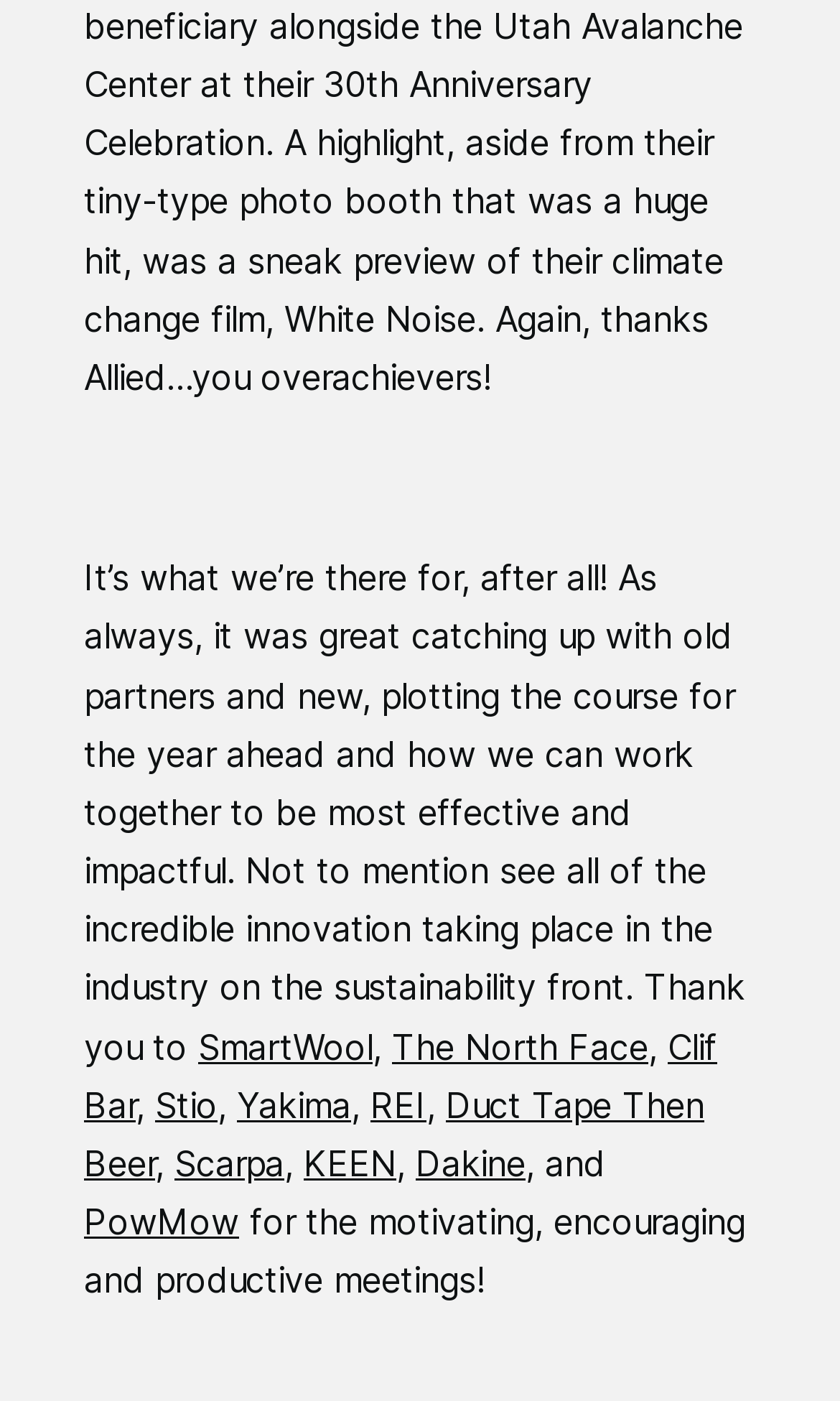Determine the bounding box coordinates for the UI element described. Format the coordinates as (top-left x, top-left y, bottom-right x, bottom-right y) and ensure all values are between 0 and 1. Element description: Duct Tape Then Beer

[0.1, 0.773, 0.838, 0.846]